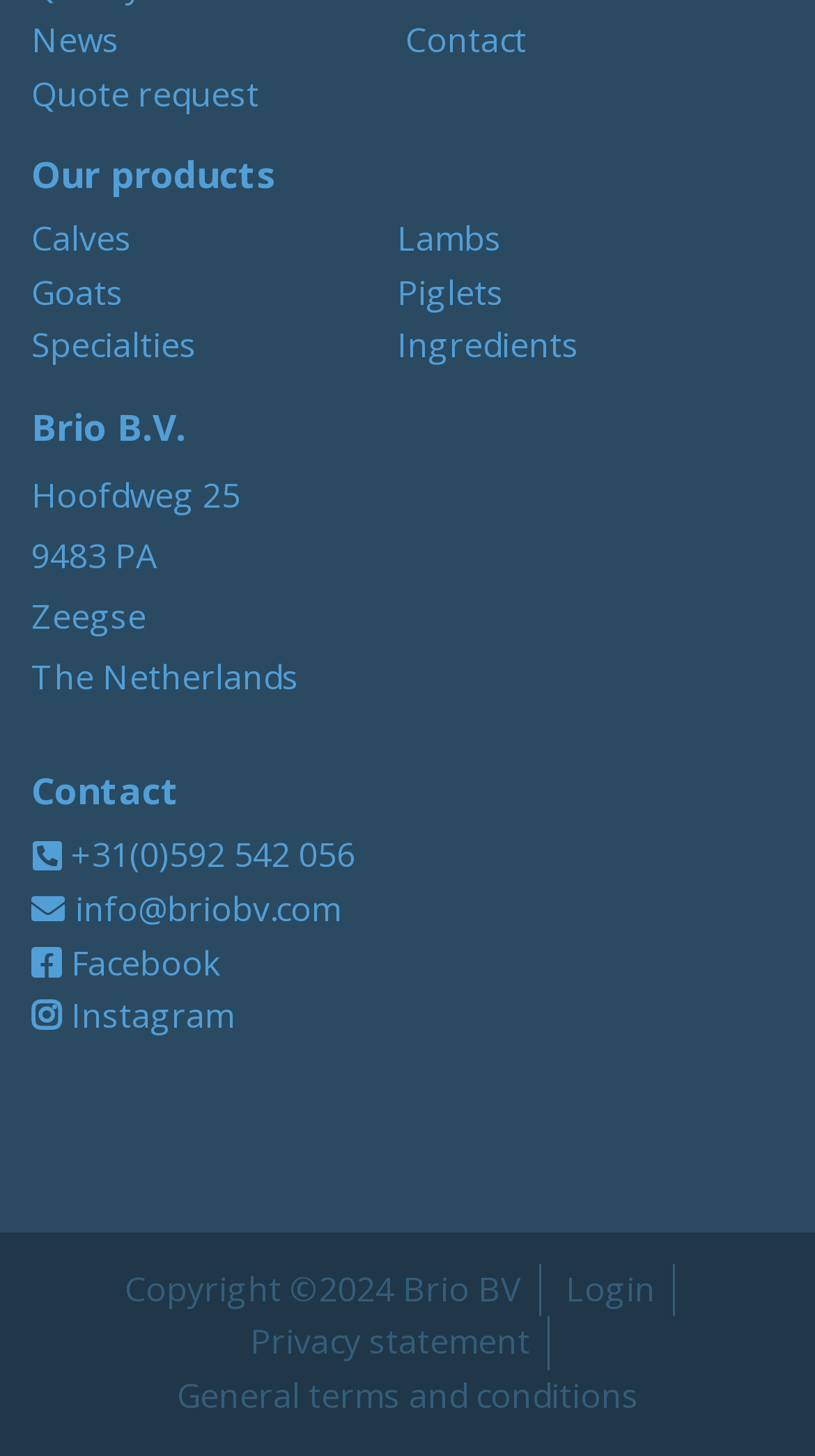Determine the bounding box coordinates of the element that should be clicked to execute the following command: "Request a quote".

[0.038, 0.048, 0.318, 0.08]